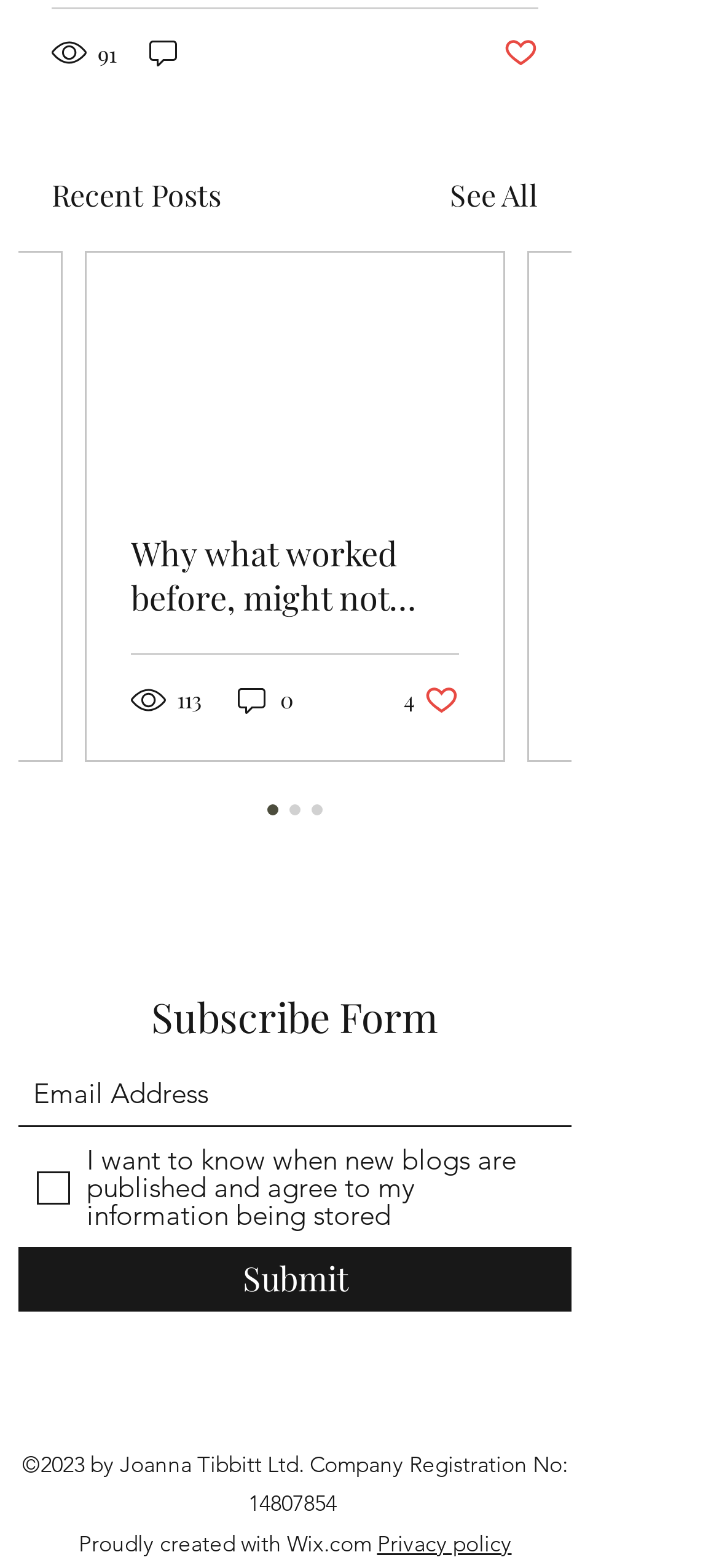How many views does the latest post have?
Examine the image and provide an in-depth answer to the question.

I found the latest post by looking at the article element with the highest y1 coordinate, which is 0.161. Within this article element, I found a generic element with the text '113 views', which indicates the number of views for this post.